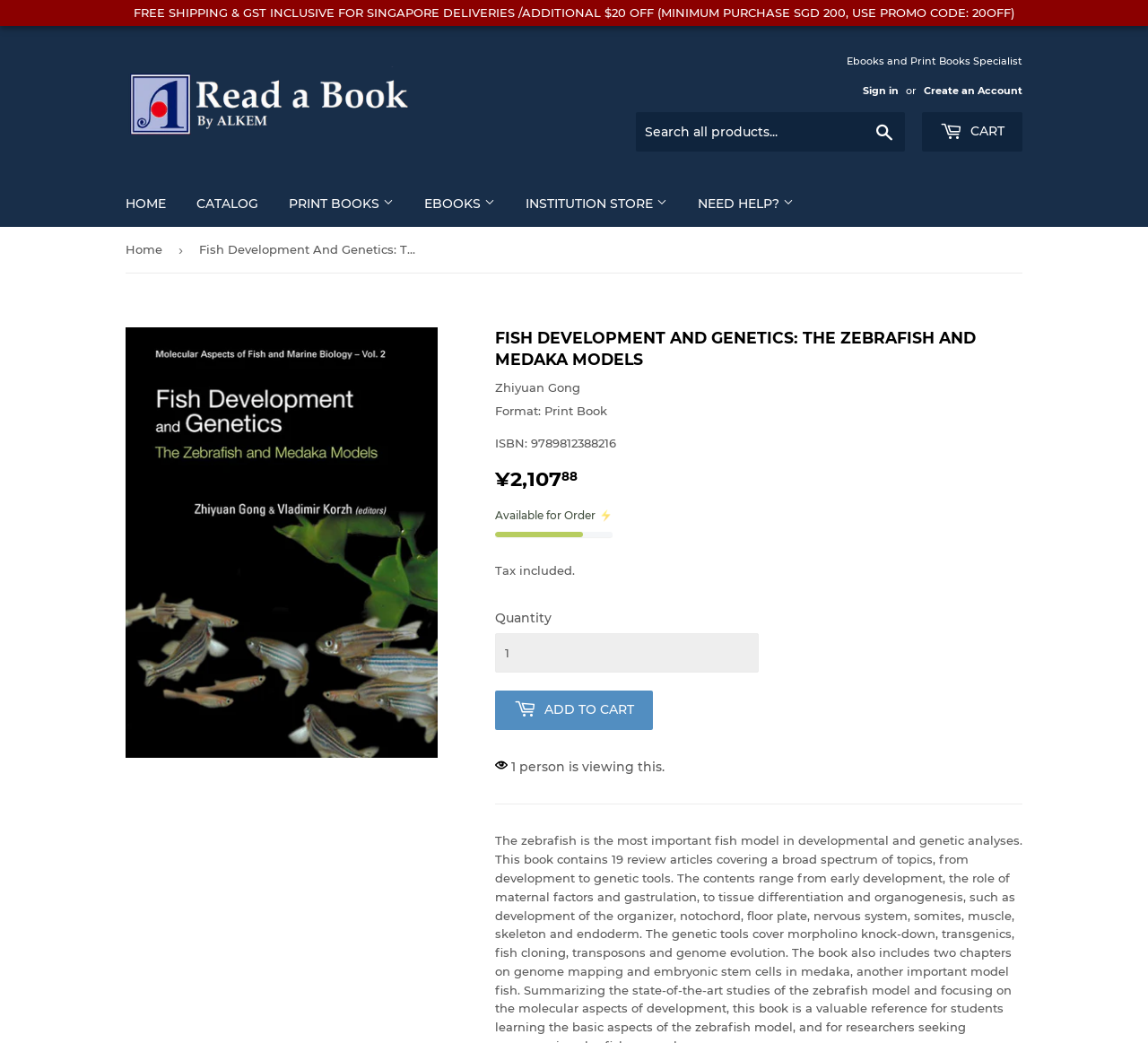Determine the bounding box coordinates of the area to click in order to meet this instruction: "View Fish Development And Genetics: The Zebrafish And Medaka Models".

[0.109, 0.314, 0.381, 0.726]